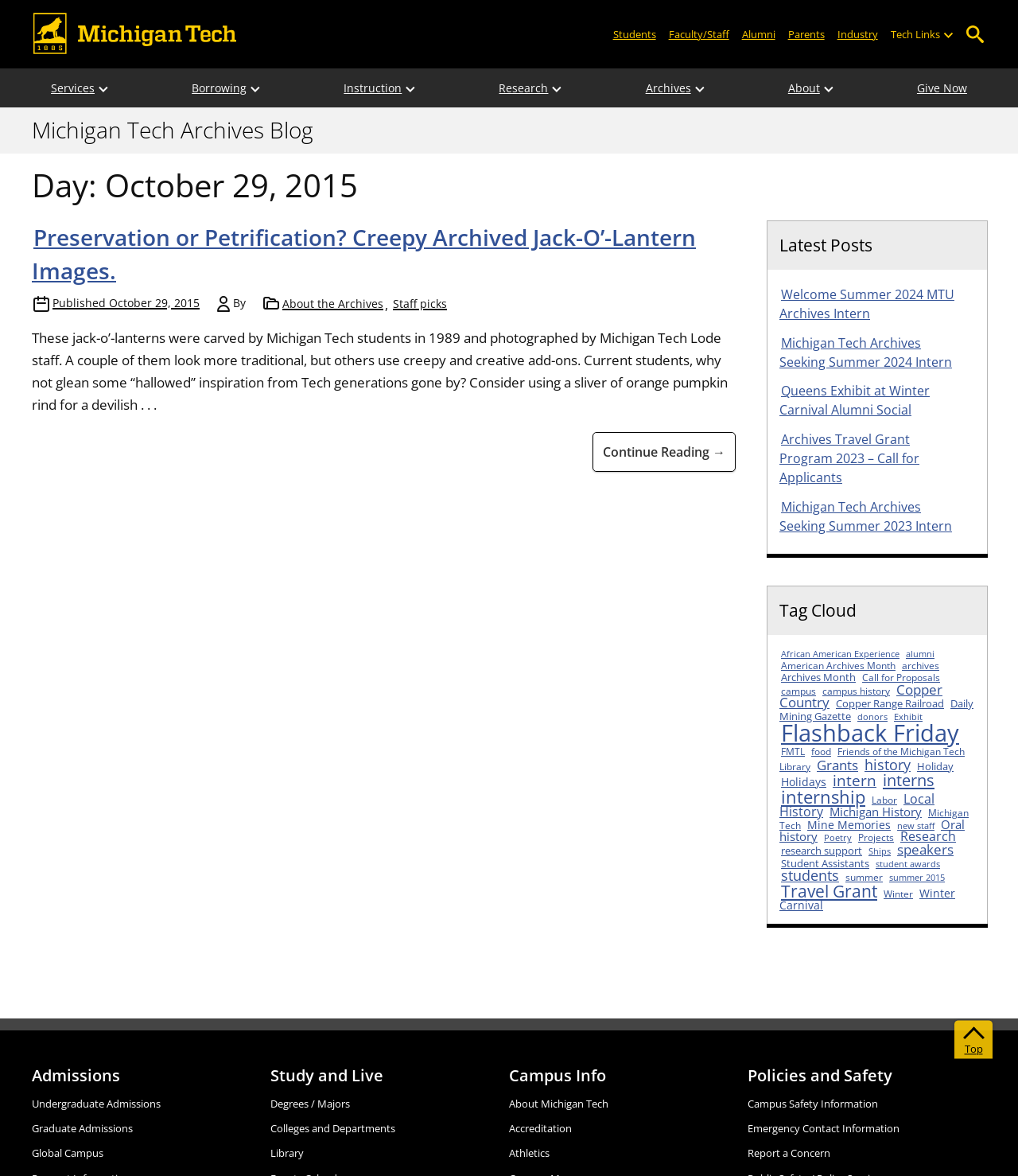Give a detailed explanation of the elements present on the webpage.

The webpage is a blog archive page from Michigan Tech Archives Blog, specifically showcasing posts from October 29, 2015. At the top left corner, there is a Michigan Tech logo, which is an image link. Below the logo, there is a list of links labeled as "Audiences" with options such as "Students", "Faculty/Staff", "Alumni", "Parents", and "Industry". 

To the right of the logo, there is a button labeled "Open Search" and a list of links labeled as "Main Navigation" with options such as "Services", "Borrowing", "Instruction", "Research", "Archives", and "About". Each of these links has a corresponding button to open a sub-menu.

The main content of the page is divided into two sections: the main content area and the sidebar content area. The main content area has a heading "Day: October 29, 2015" and an article with a heading "Preservation or Petrification? Creepy Archived Jack-O’-Lantern Images." The article includes a link to the full post, a publication date, and a list of categories. The article's content is a brief description of jack-o'-lanterns carved by Michigan Tech students in 1989, accompanied by a "Continue Reading" link.

The sidebar content area has a heading "Latest Posts" with a list of links to recent posts, followed by a "Tag Cloud" section with numerous links to various tags, such as "African American Experience", "alumni", "American Archives Month", and many more.

Overall, the webpage is a blog archive page with a focus on showcasing posts from a specific day, along with navigation links and a sidebar with recent posts and tags.